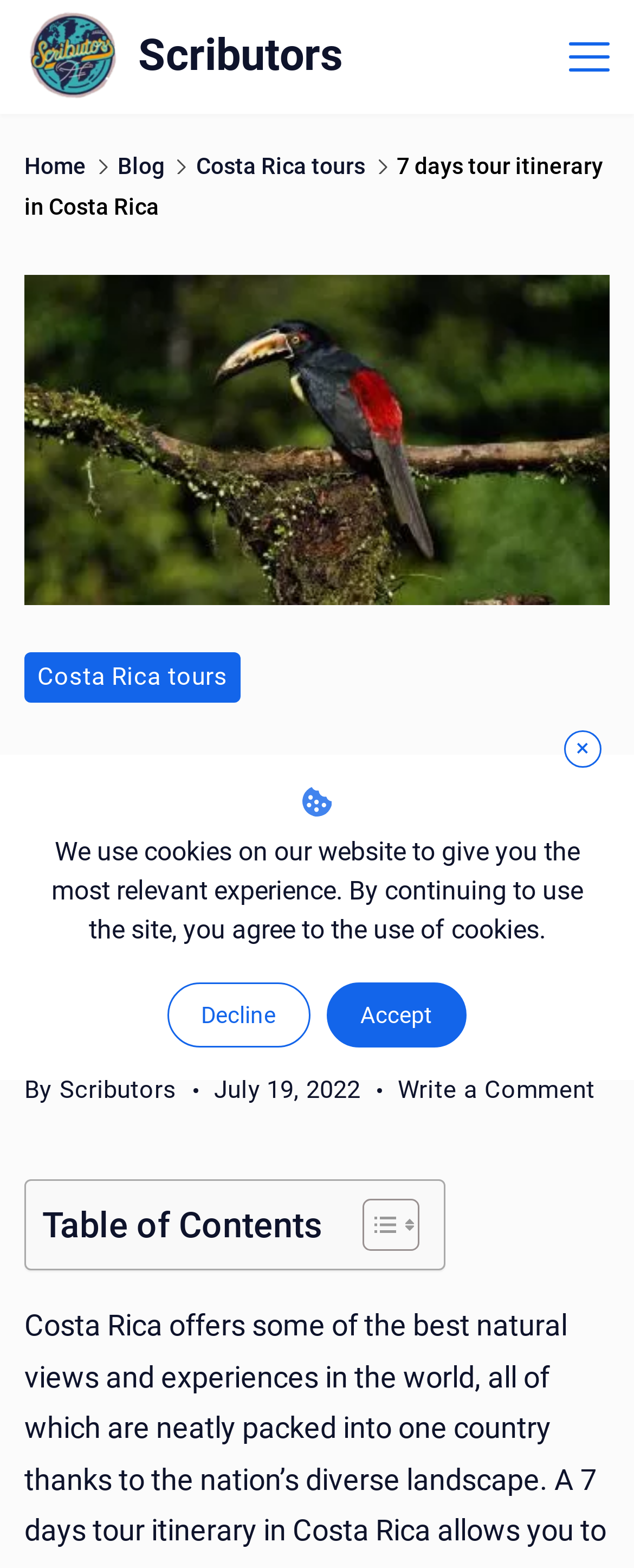Please answer the following question using a single word or phrase: 
What is the title of the table of contents?

Table of Contents